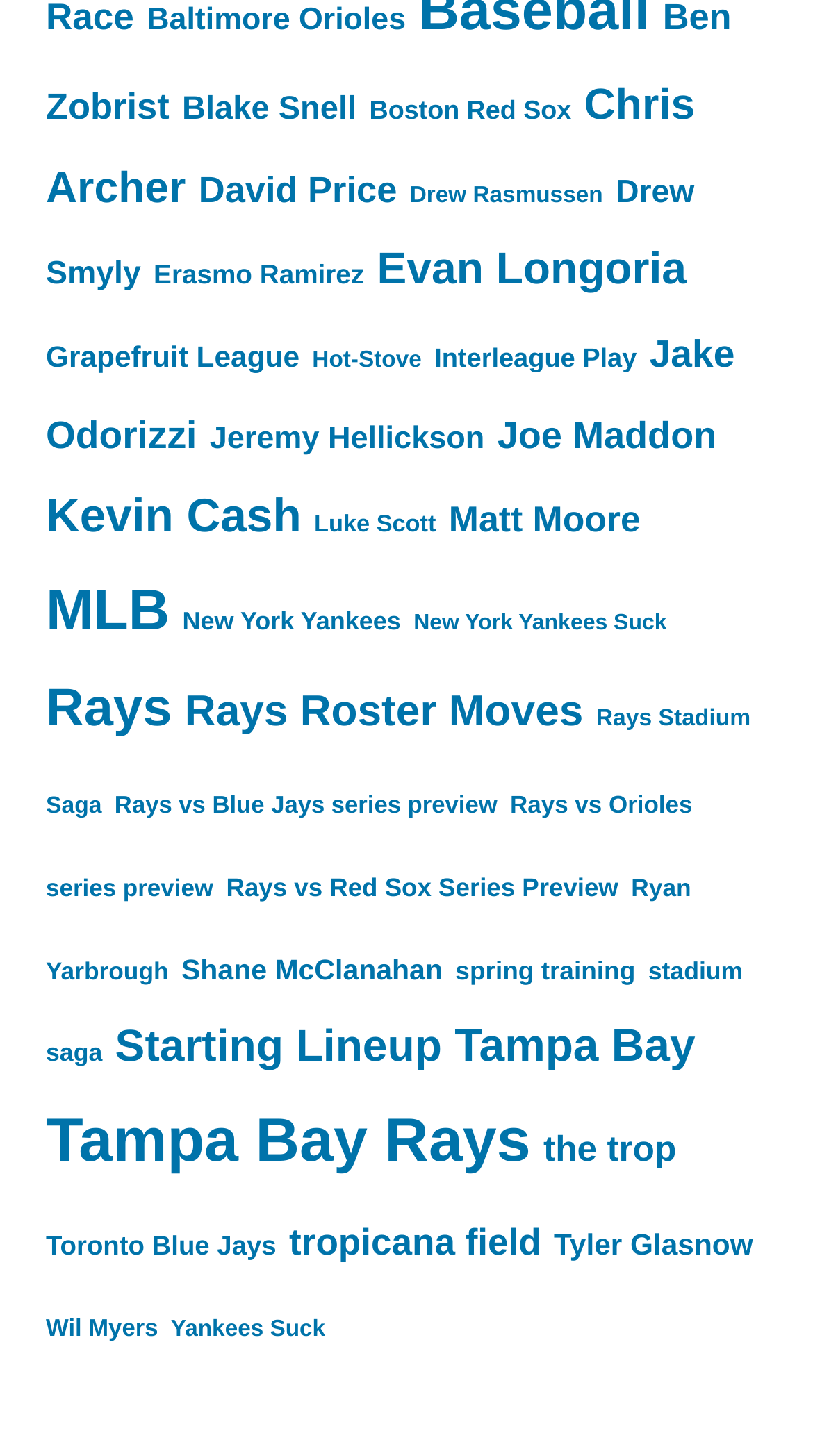Could you locate the bounding box coordinates for the section that should be clicked to accomplish this task: "Explore MLB".

[0.056, 0.397, 0.209, 0.441]